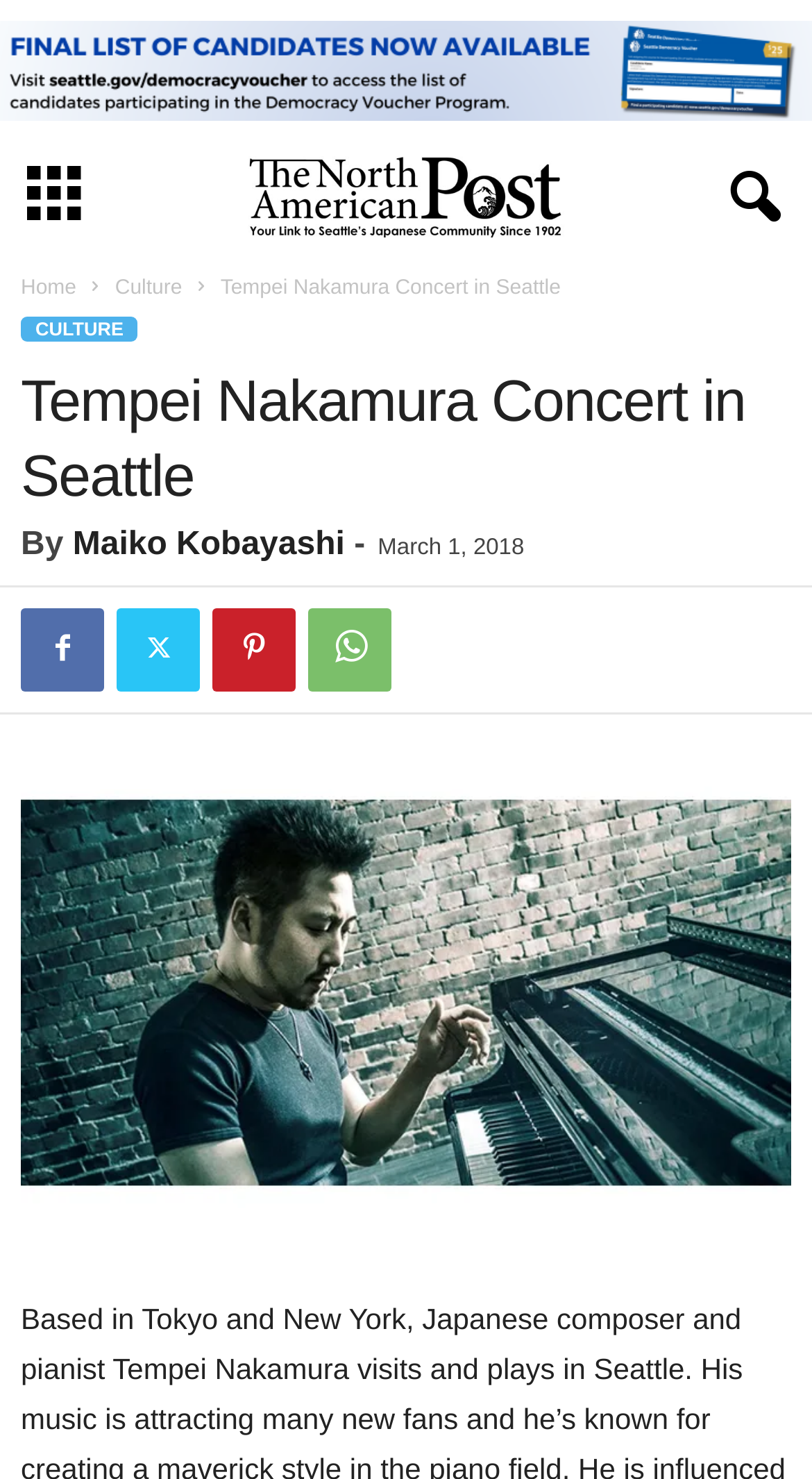Please answer the following question using a single word or phrase: 
When was the concert?

March 1, 2018